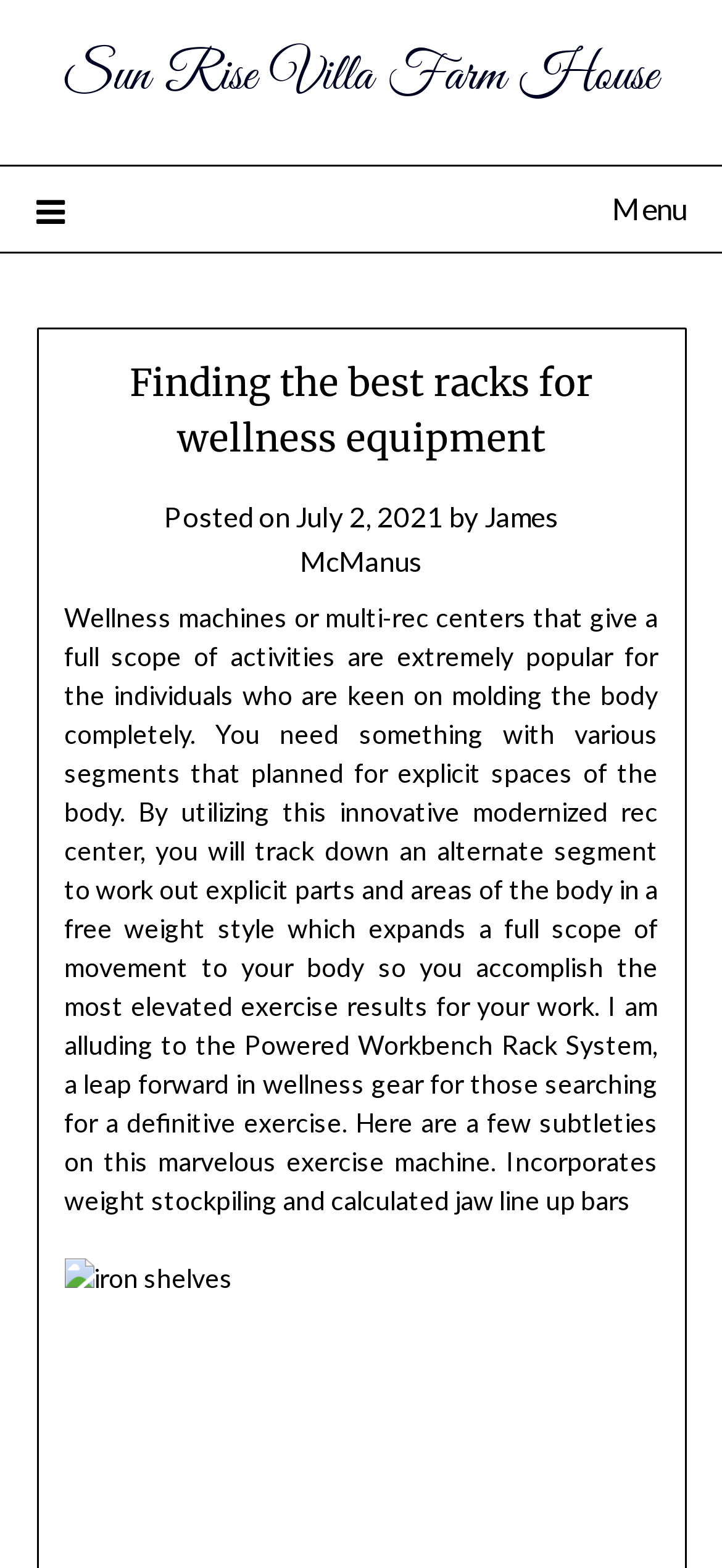What is the title or heading displayed on the webpage?

Finding the best racks for wellness equipment